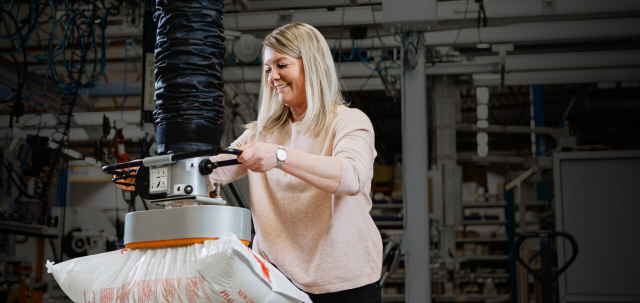What is the purpose of the vacuum lifter?
Offer a detailed and exhaustive answer to the question.

The vacuum lifter is positioned over a large bag, suggesting that its purpose is to lift or move materials efficiently. This is further supported by the background filled with machinery and equipment, highlighting a busy work environment focused on productivity and safety.